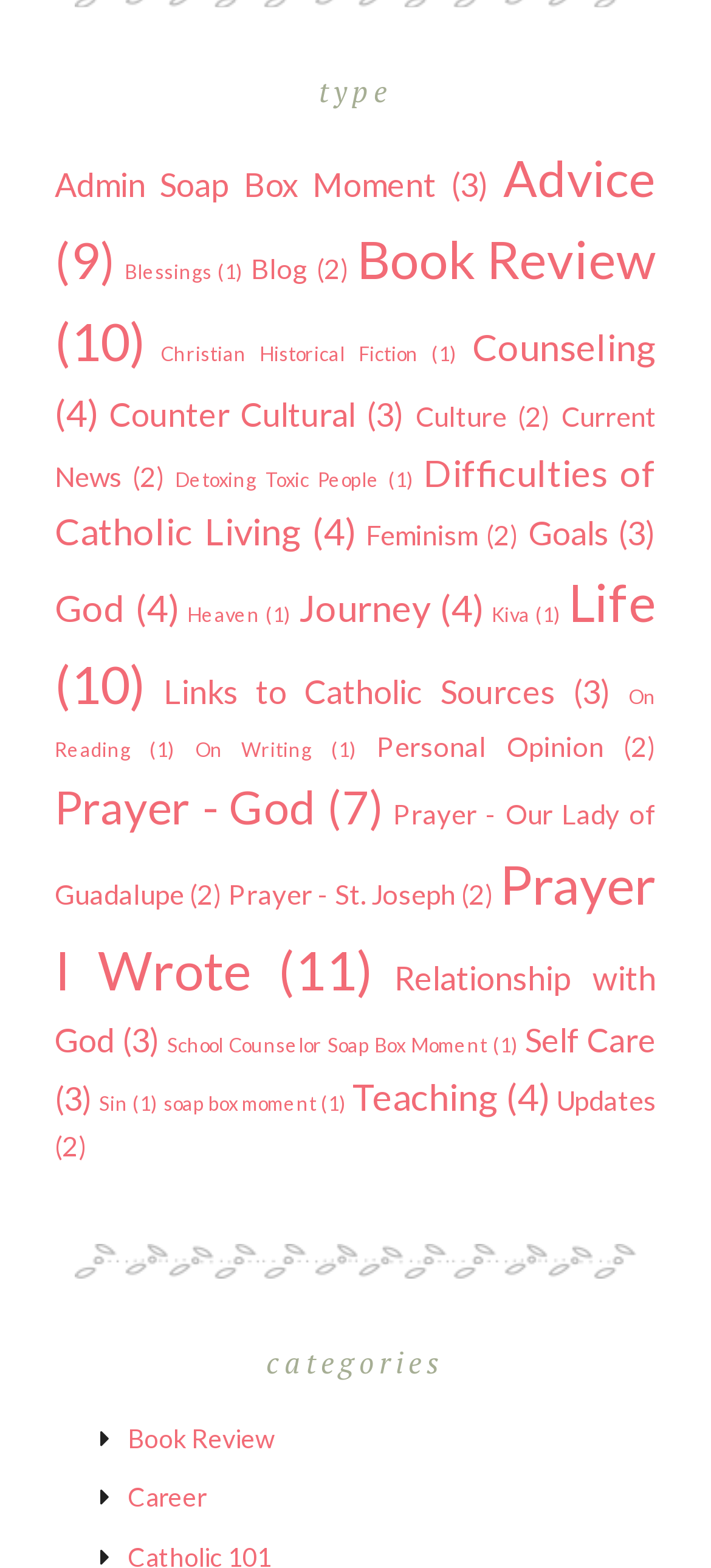How many categories are there in total?
Make sure to answer the question with a detailed and comprehensive explanation.

I counted the number of links in the list and found that there are 30 categories in total.